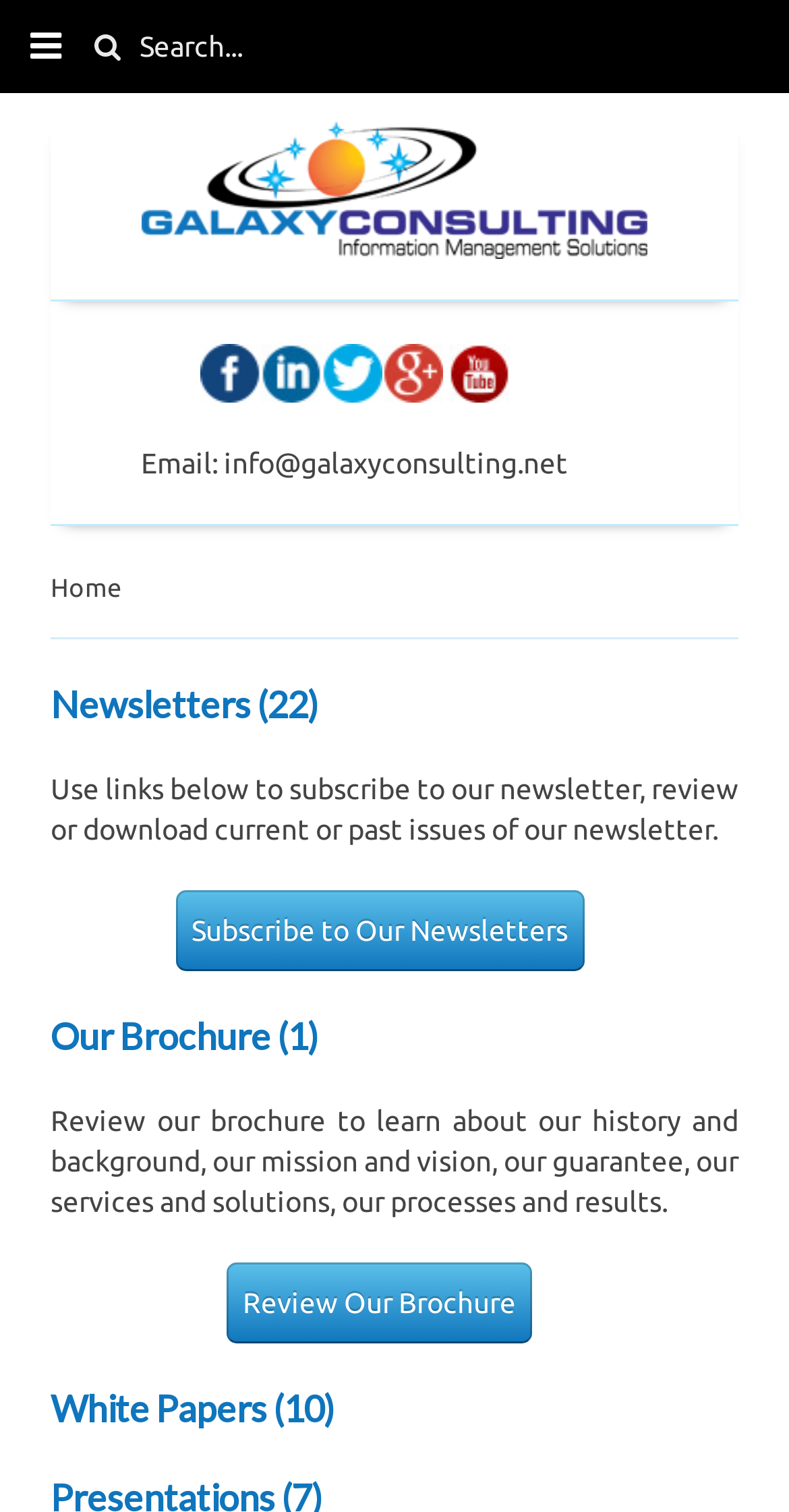Using the information in the image, give a comprehensive answer to the question: 
How many newsletters are available?

I found the number of newsletters by looking at the heading element with the content 'Newsletters (22)' located in the middle of the page.